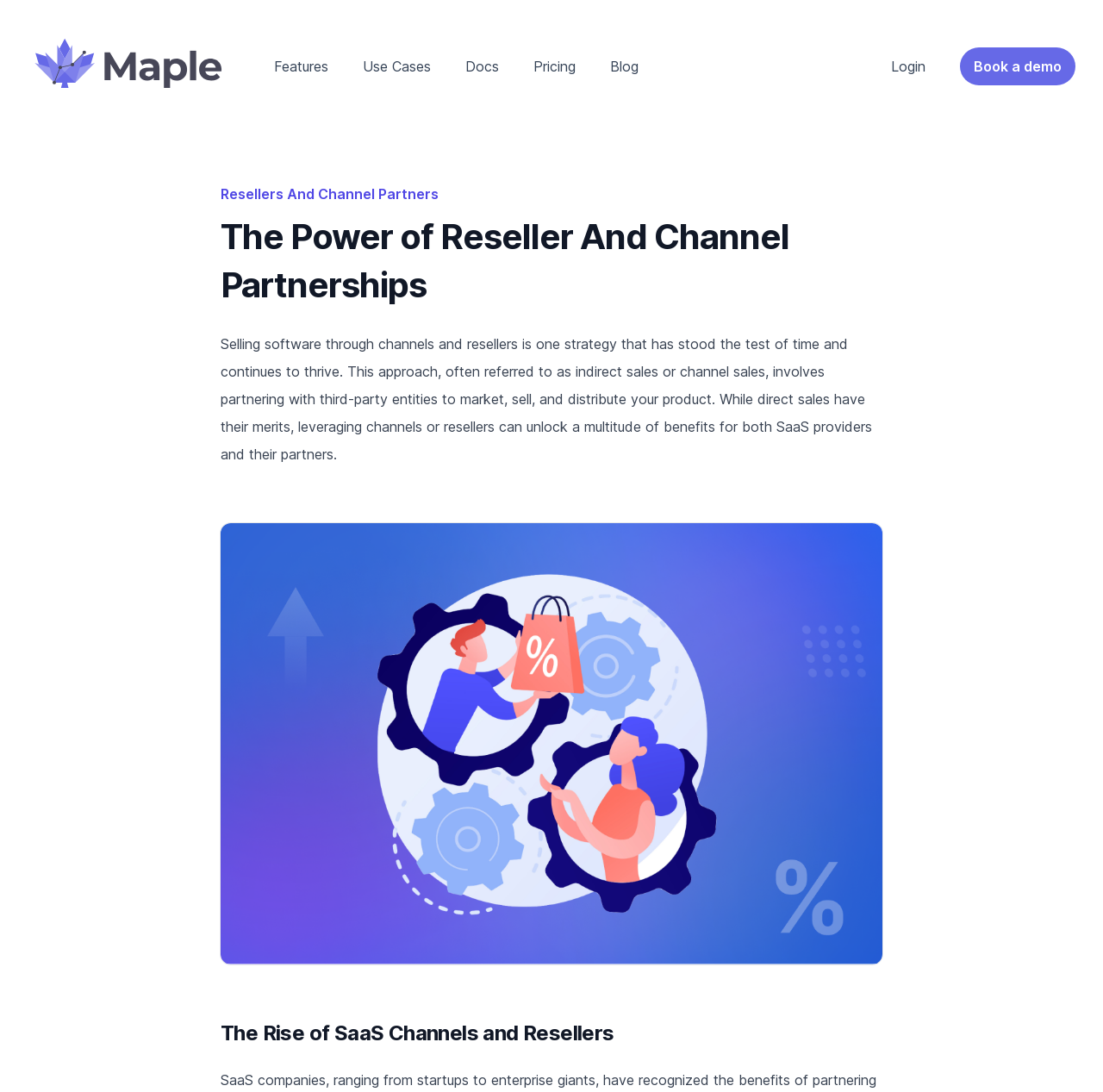How many sections are there in the main content?
Answer the question in a detailed and comprehensive manner.

I identified three sections in the main content: the introduction, the section with the heading 'The Rise of SaaS Channels and Resellers', and the section with the figure. These sections are separated by headings and have distinct content.